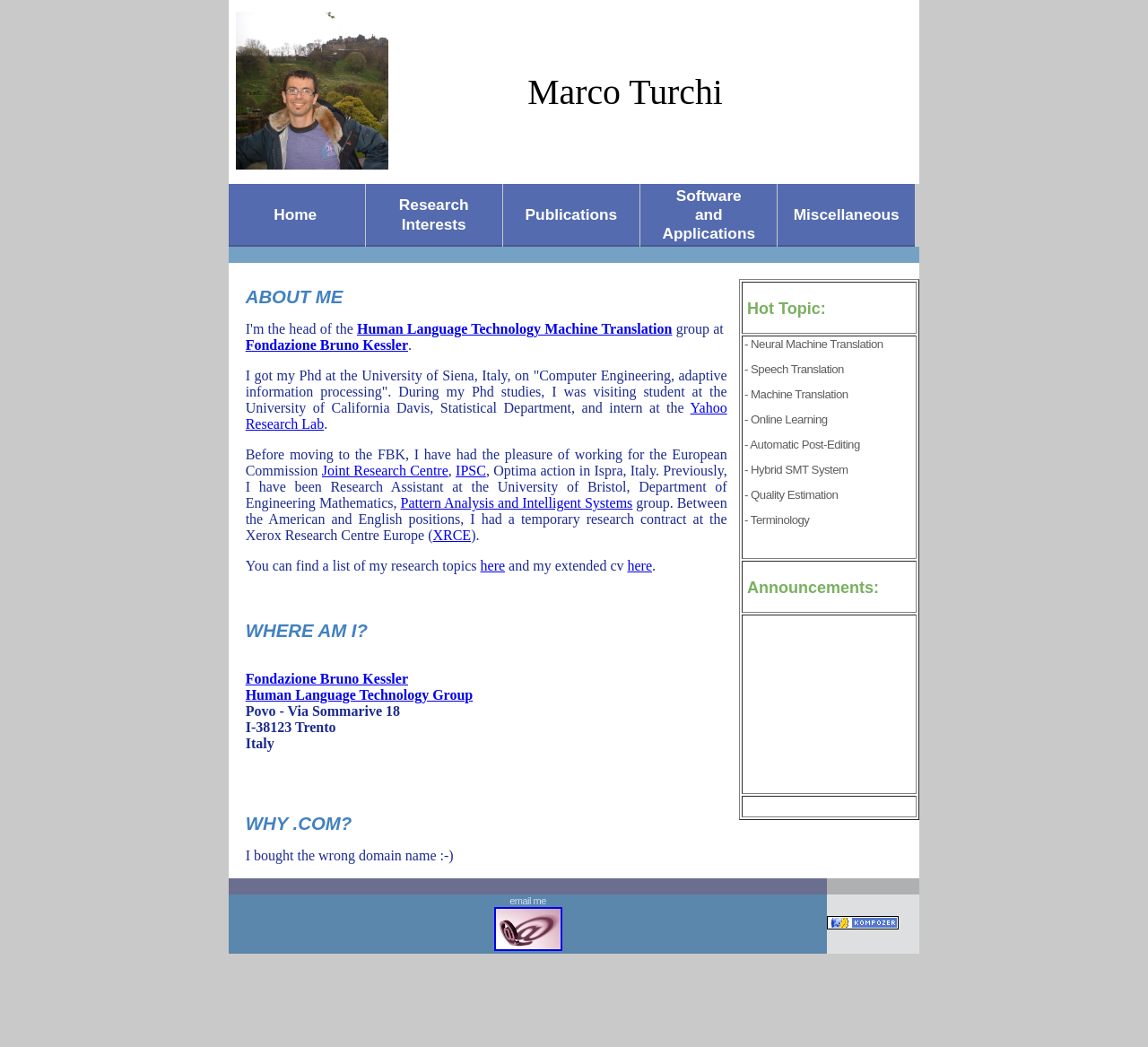Please find the bounding box coordinates of the element that you should click to achieve the following instruction: "learn more about Software and Applications". The coordinates should be presented as four float numbers between 0 and 1: [left, top, right, bottom].

[0.589, 0.182, 0.646, 0.194]